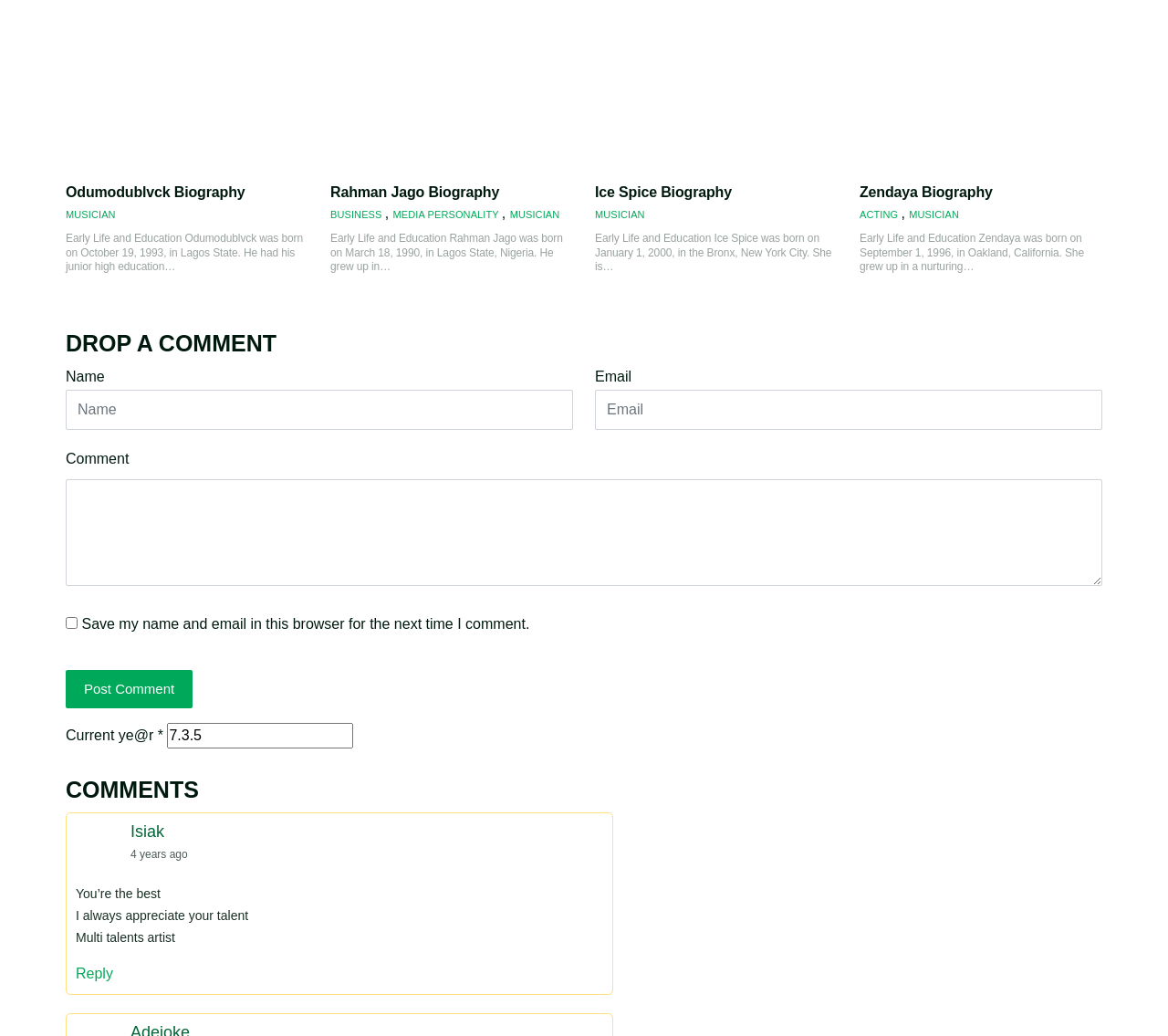Please provide a short answer using a single word or phrase for the question:
What is the name of the person who commented 4 years ago?

Isiak